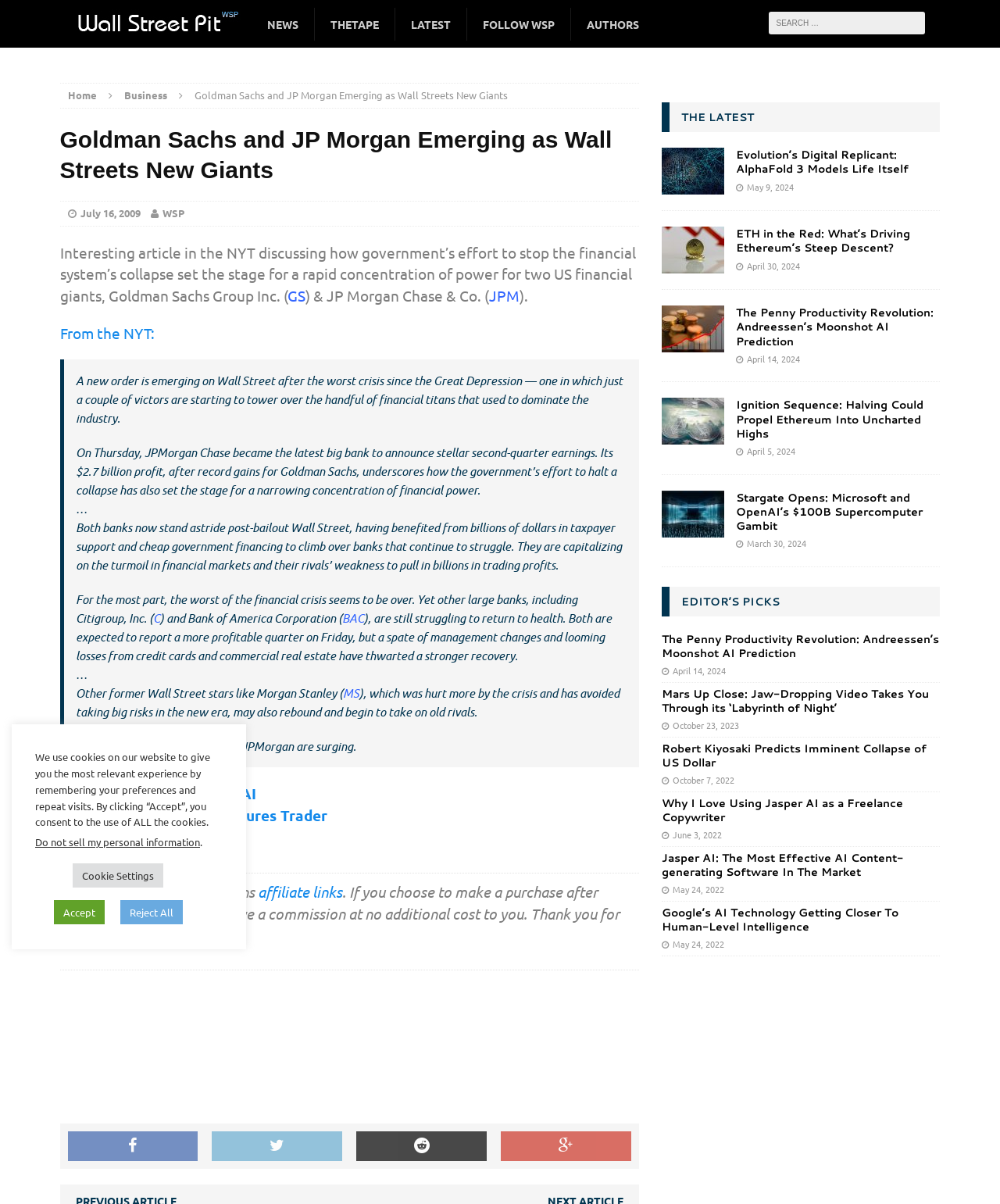Predict the bounding box coordinates of the area that should be clicked to accomplish the following instruction: "View the latest news". The bounding box coordinates should consist of four float numbers between 0 and 1, i.e., [left, top, right, bottom].

[0.661, 0.085, 0.94, 0.11]